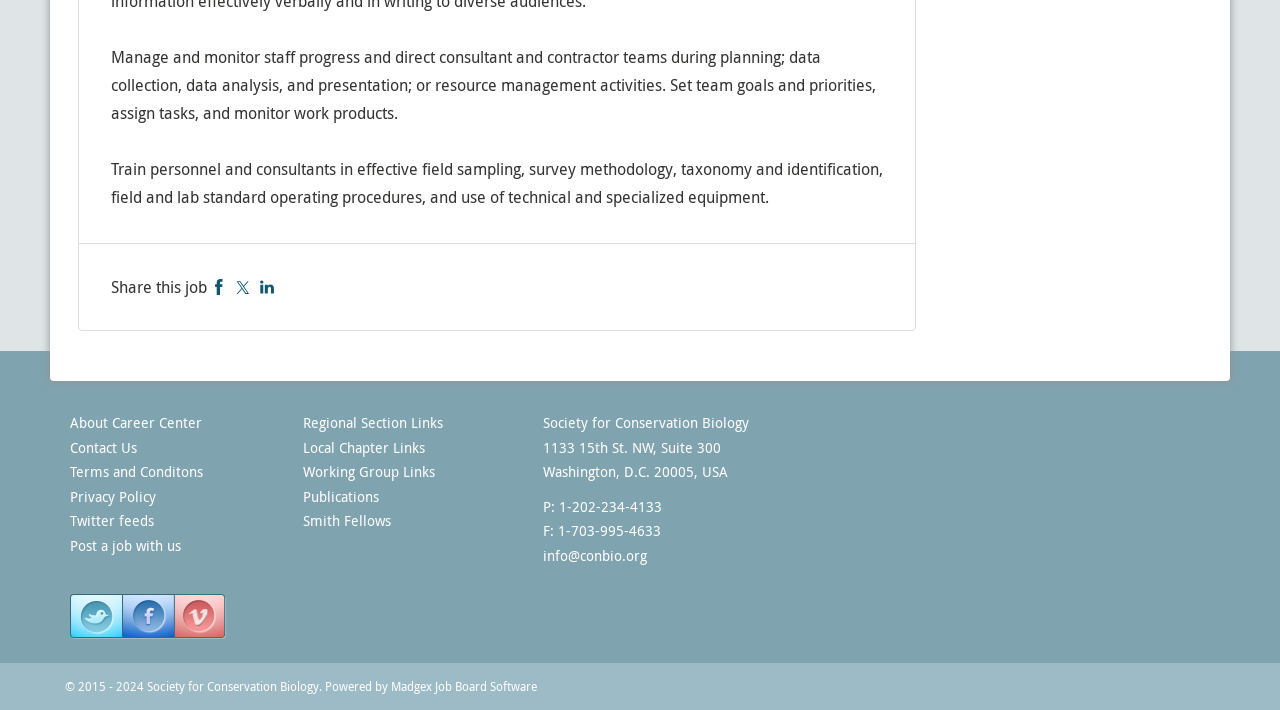Provide the bounding box coordinates of the HTML element described as: "Questions? Call: (305)615-1545". The bounding box coordinates should be four float numbers between 0 and 1, i.e., [left, top, right, bottom].

None